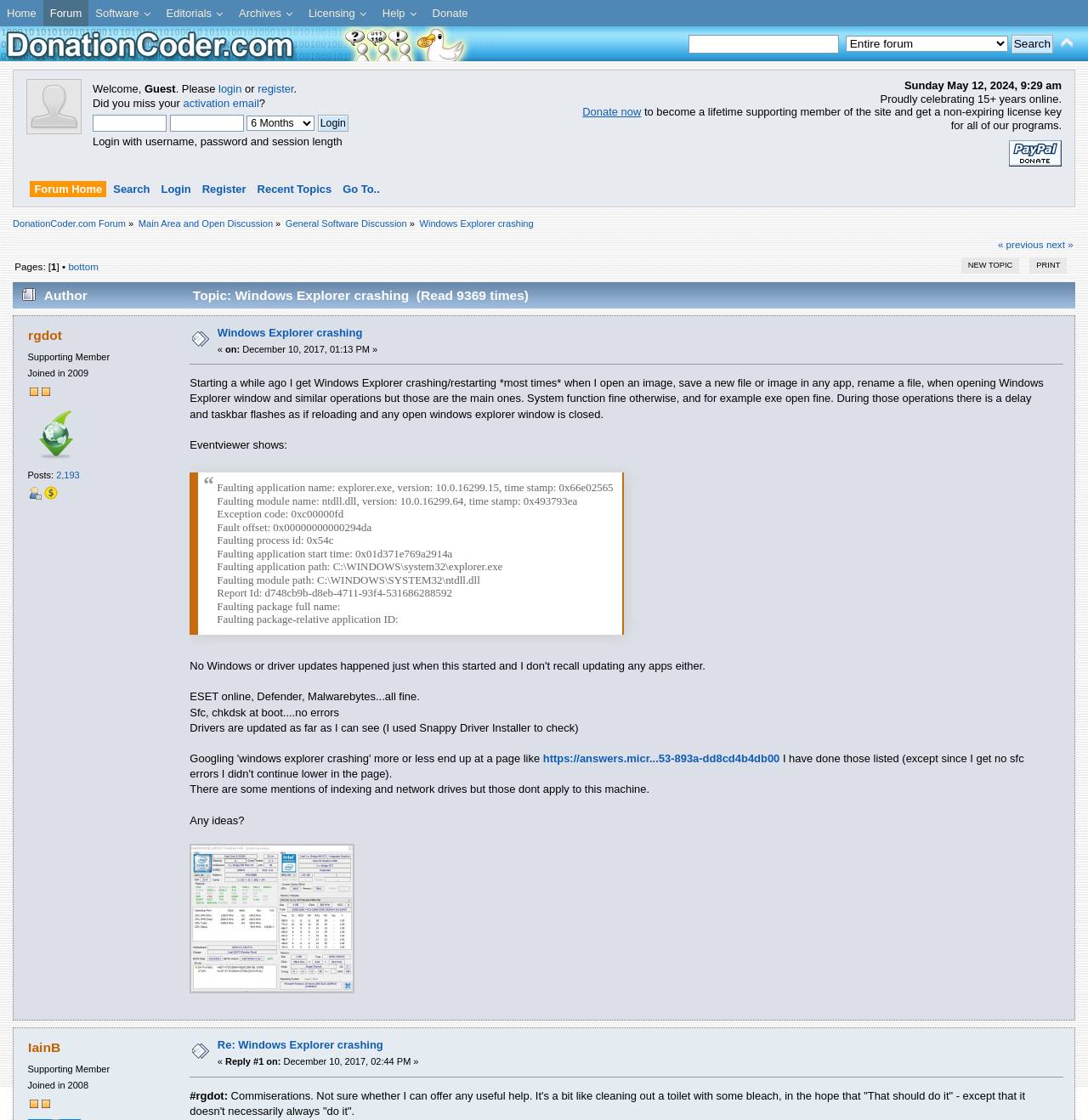Please specify the coordinates of the bounding box for the element that should be clicked to carry out this instruction: "Go to the 'Forum Home' page". The coordinates must be four float numbers between 0 and 1, formatted as [left, top, right, bottom].

[0.032, 0.162, 0.098, 0.179]